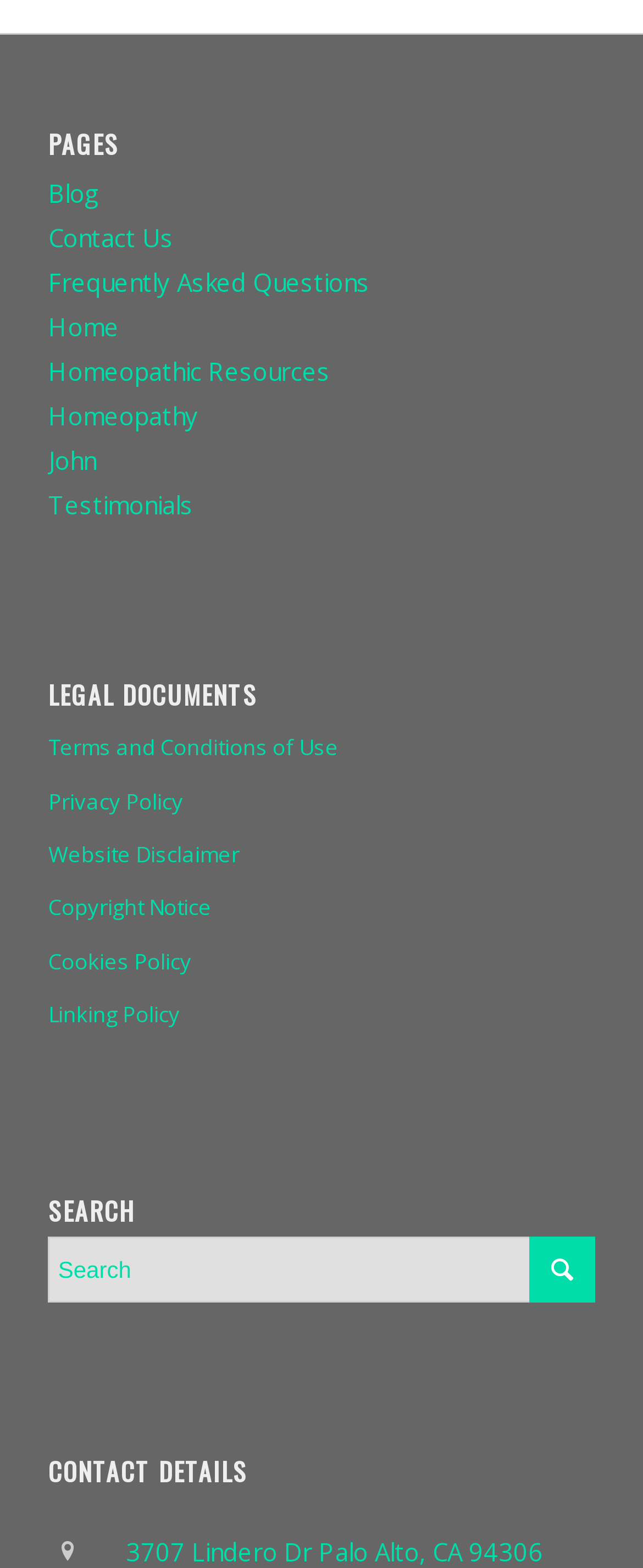How many contact details are provided?
Offer a detailed and full explanation in response to the question.

I looked at the 'CONTACT DETAILS' section and found that only one contact detail is provided, which is an address.